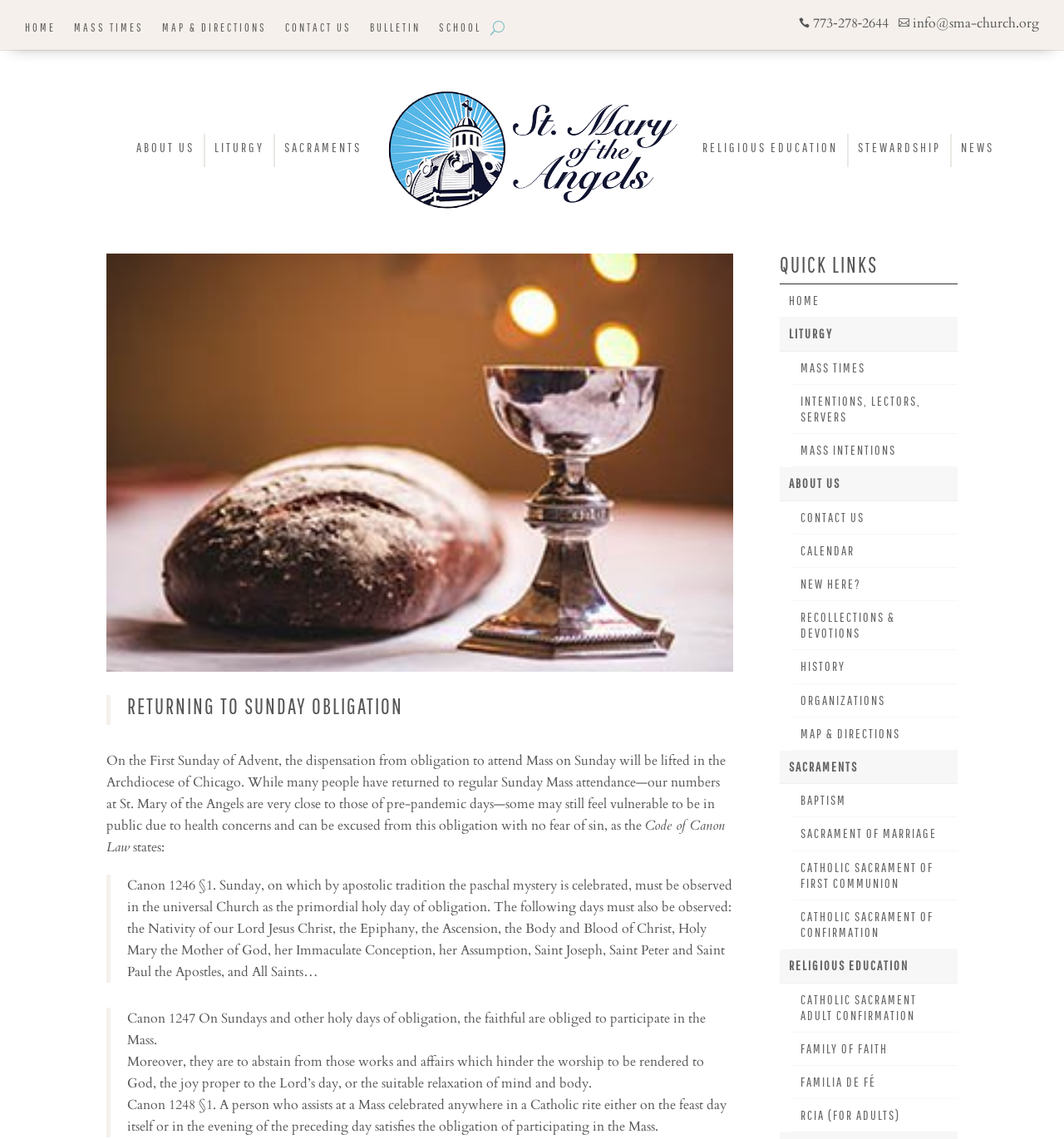What is the obligation being referred to?
Answer the question with a detailed explanation, including all necessary information.

I found this answer by reading the title of the webpage, 'Returning to Sunday Obligation | St. Mary of the Angels', and the content of the webpage, which discusses the obligation to attend Mass on Sundays.